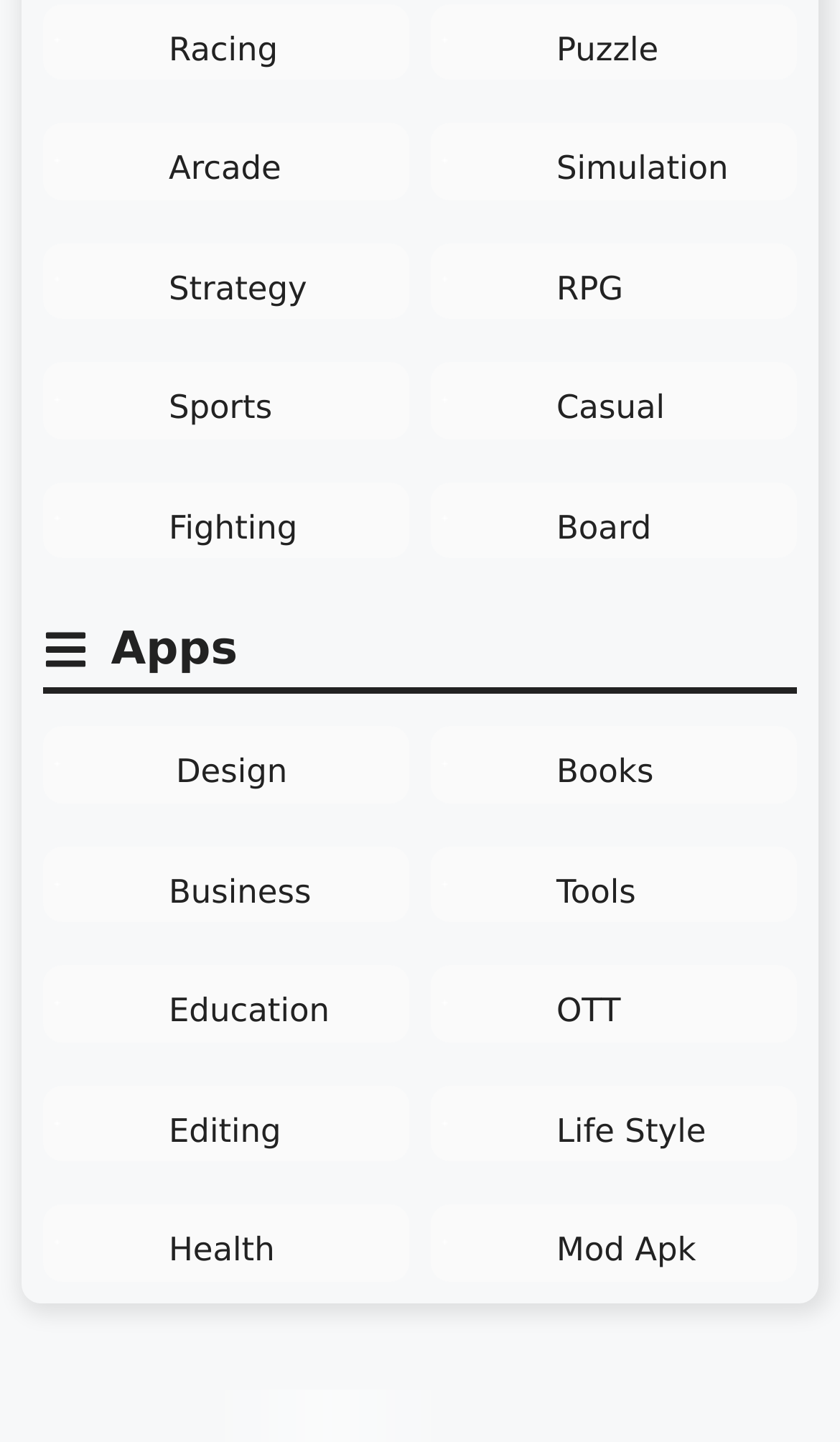Respond to the question below with a concise word or phrase:
How many categories of apps are listed?

20